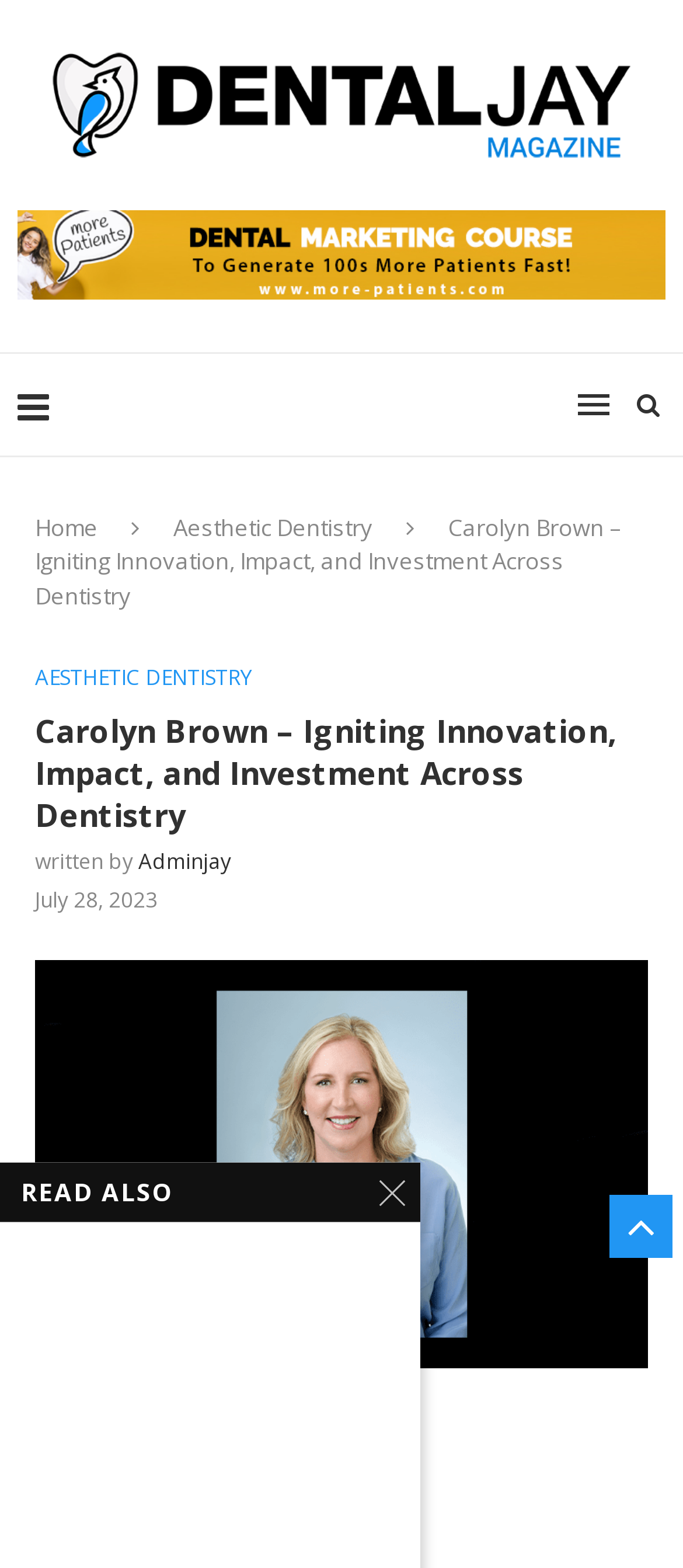Show the bounding box coordinates of the element that should be clicked to complete the task: "Call the phone number".

None